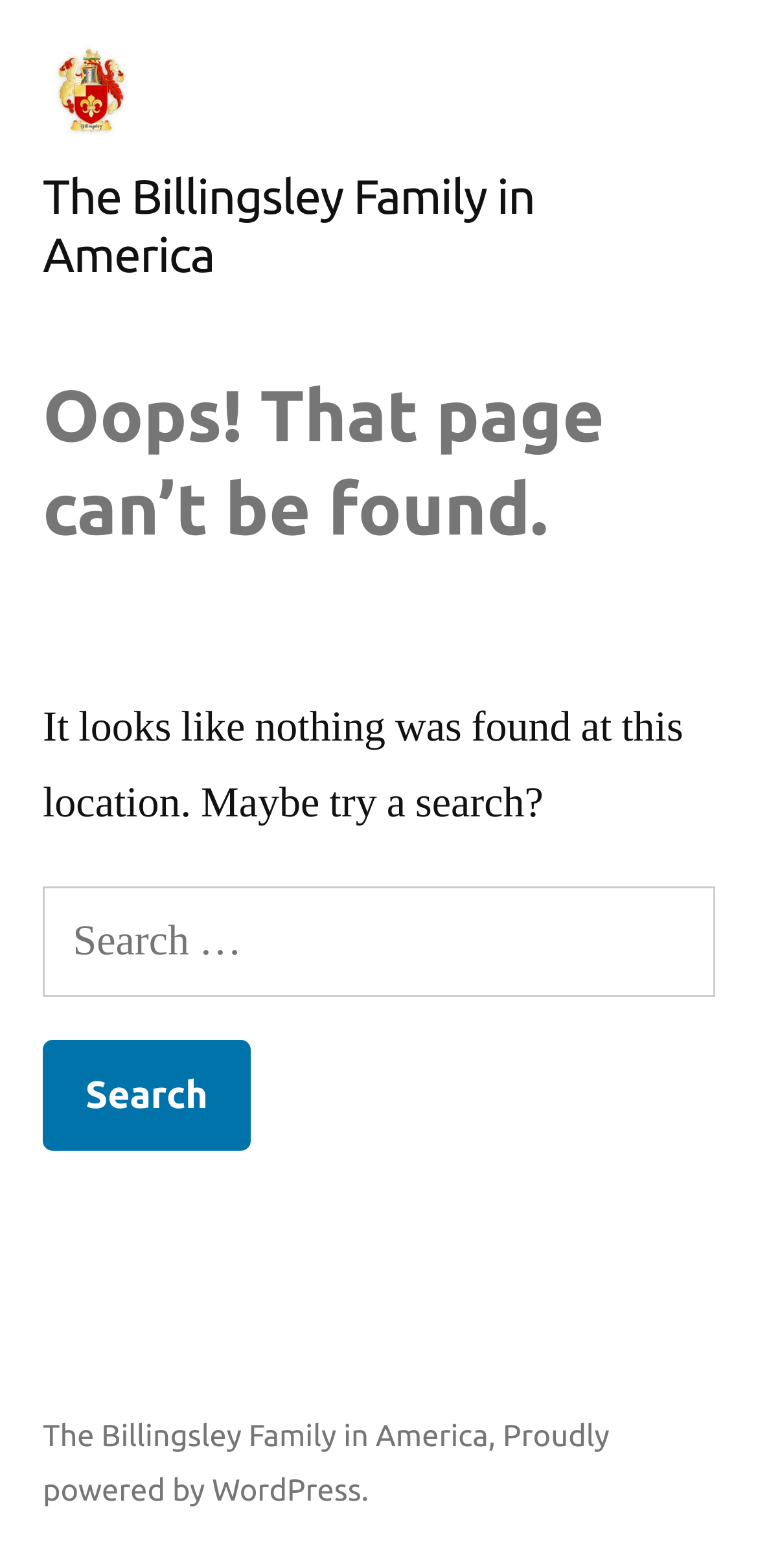Please provide a detailed answer to the question below based on the screenshot: 
Is there a search function on the page?

I determined that there is a search function on the page by finding a search box and a 'Search' button within a section of the page.